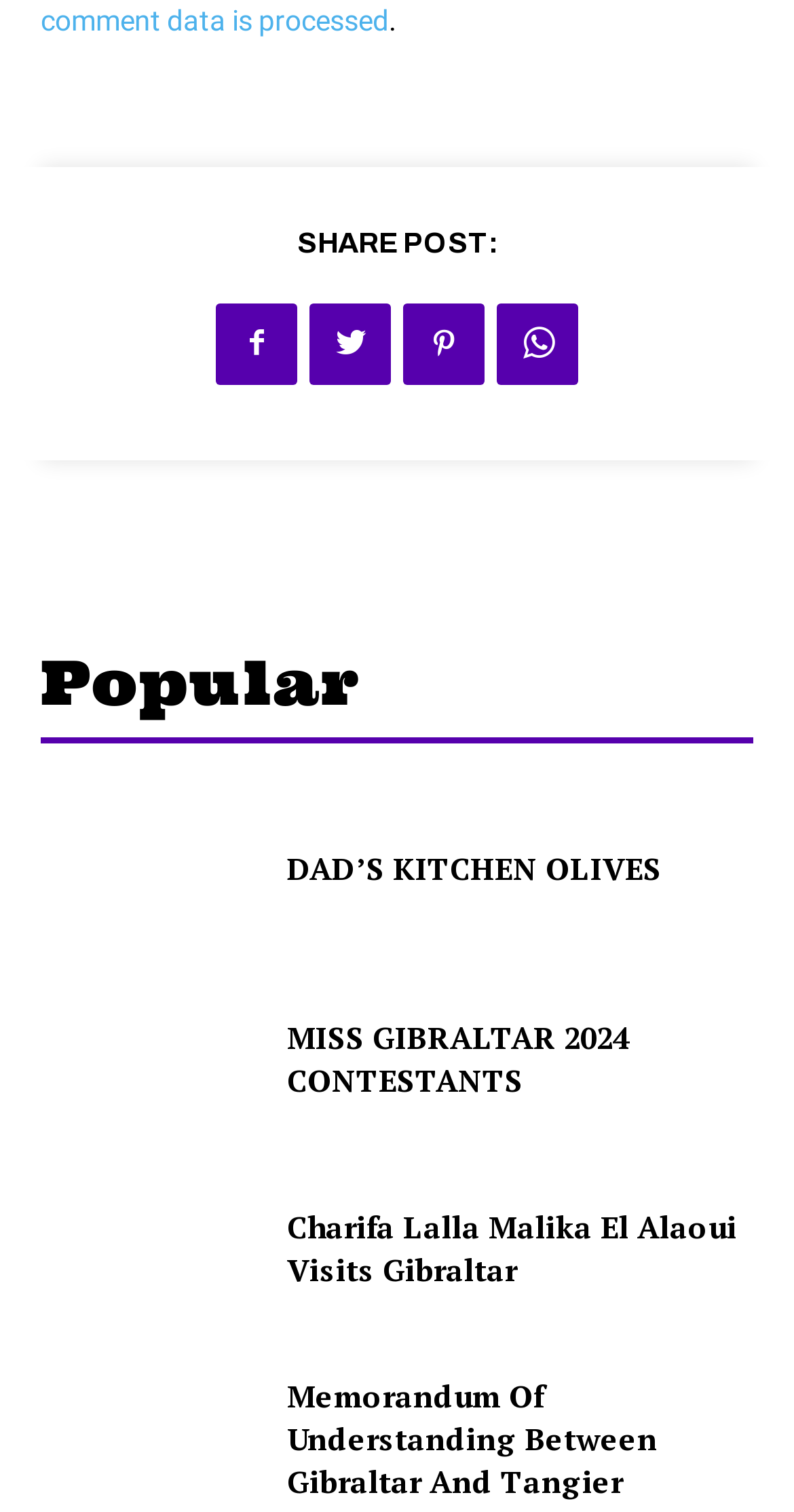Identify the bounding box coordinates for the element that needs to be clicked to fulfill this instruction: "Share a post". Provide the coordinates in the format of four float numbers between 0 and 1: [left, top, right, bottom].

[0.374, 0.151, 0.626, 0.171]